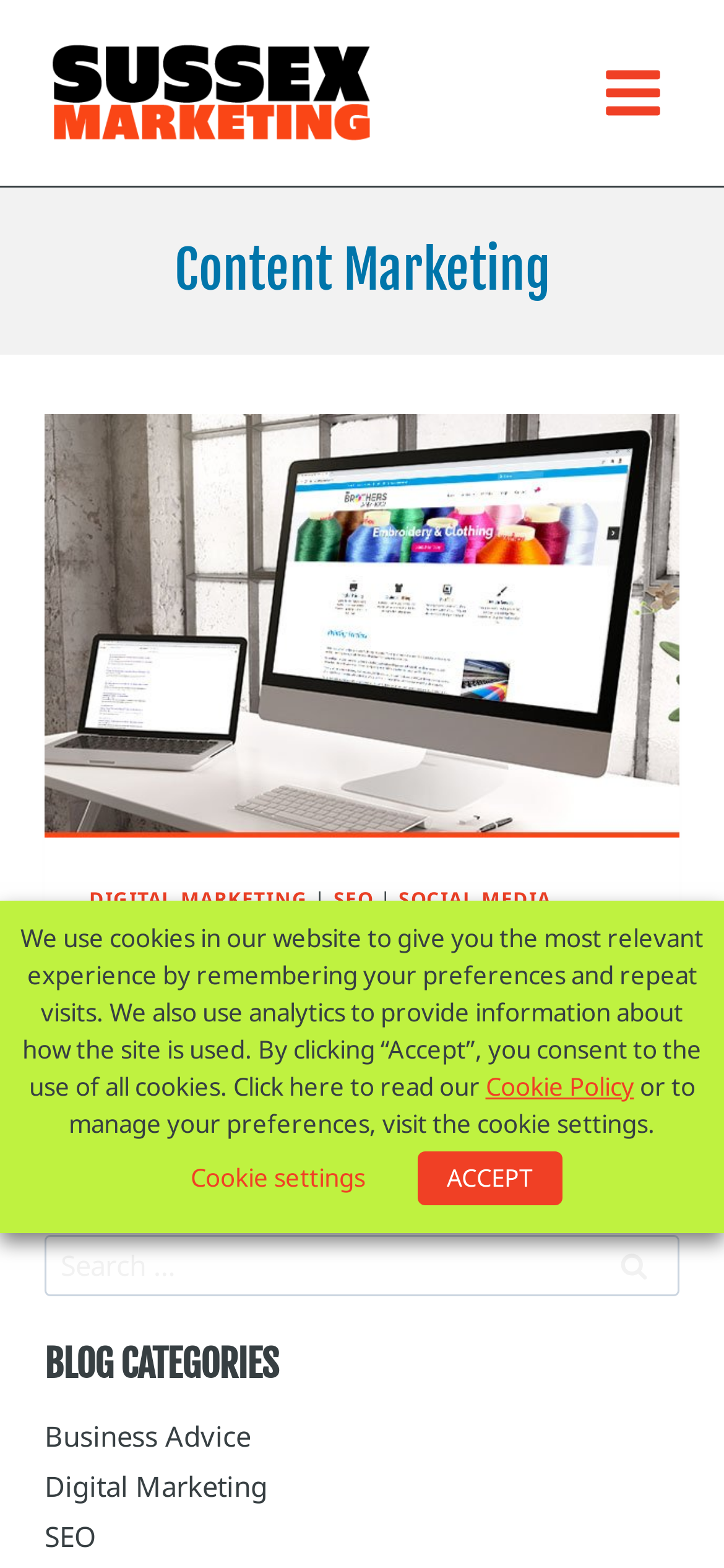Find and specify the bounding box coordinates that correspond to the clickable region for the instruction: "Search for something".

[0.062, 0.787, 0.938, 0.826]